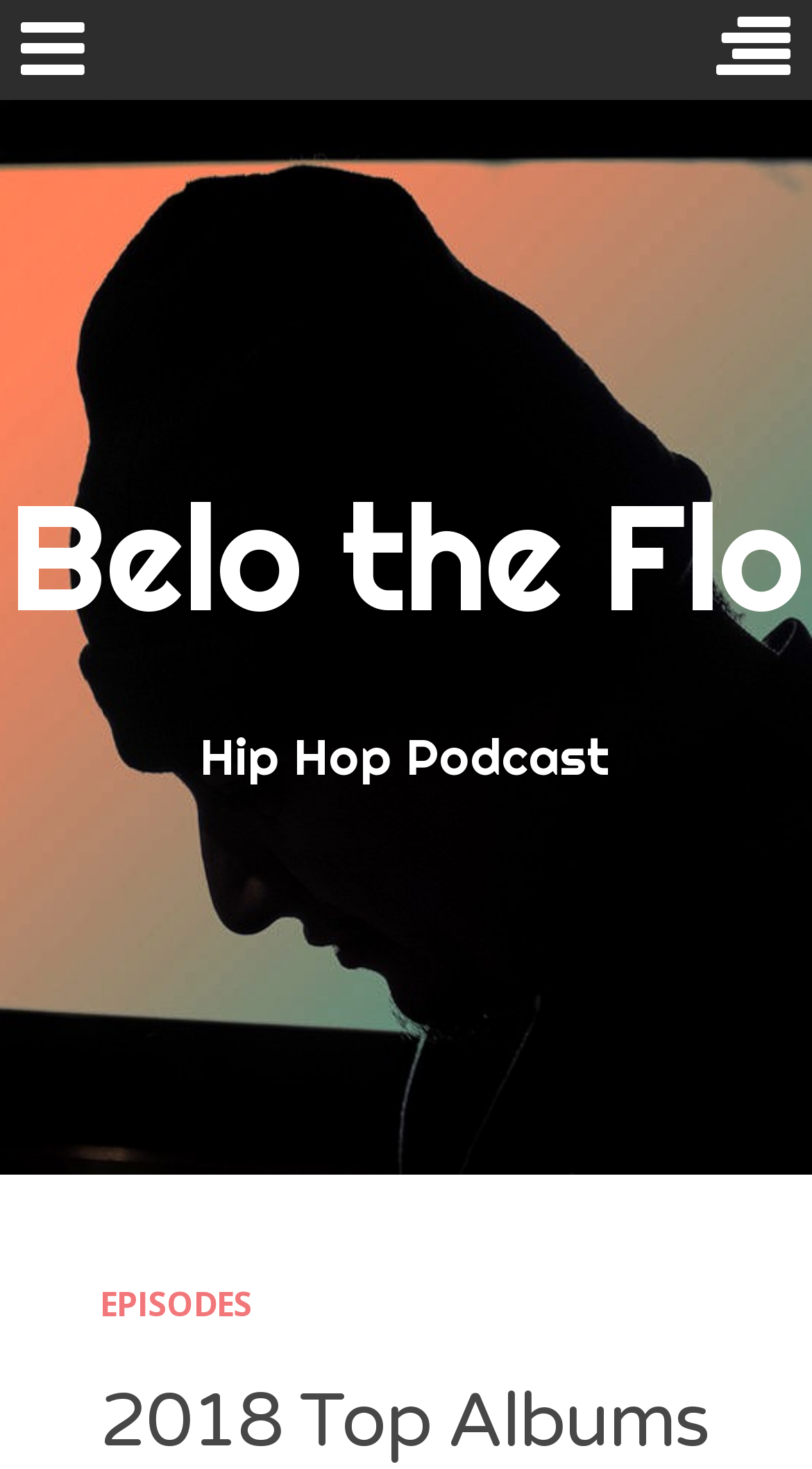Predict the bounding box coordinates of the UI element that matches this description: "Home". The coordinates should be in the format [left, top, right, bottom] with each value between 0 and 1.

[0.082, 0.181, 0.918, 0.244]